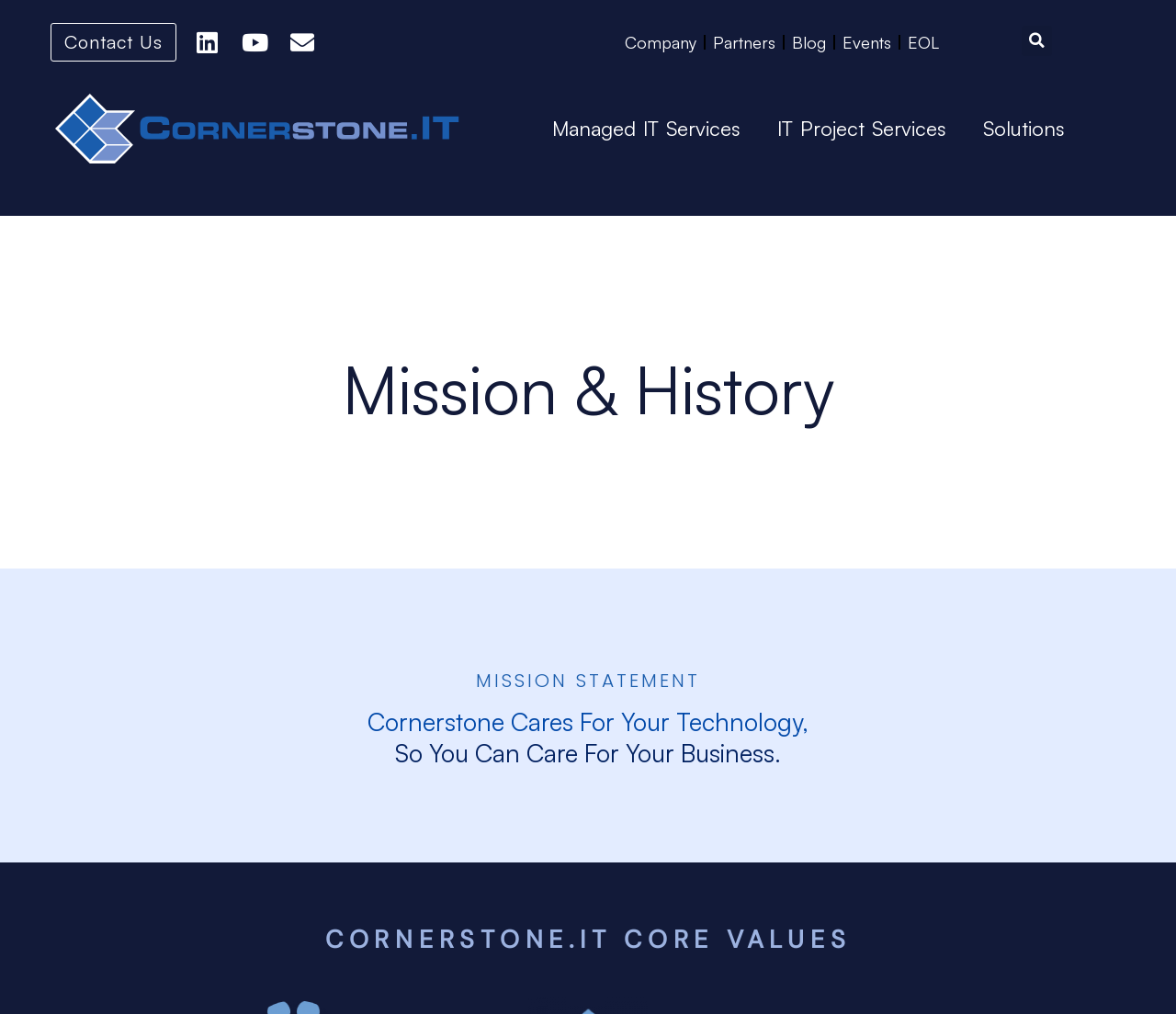Please find and report the bounding box coordinates of the element to click in order to perform the following action: "Share your testimony". The coordinates should be expressed as four float numbers between 0 and 1, in the format [left, top, right, bottom].

None